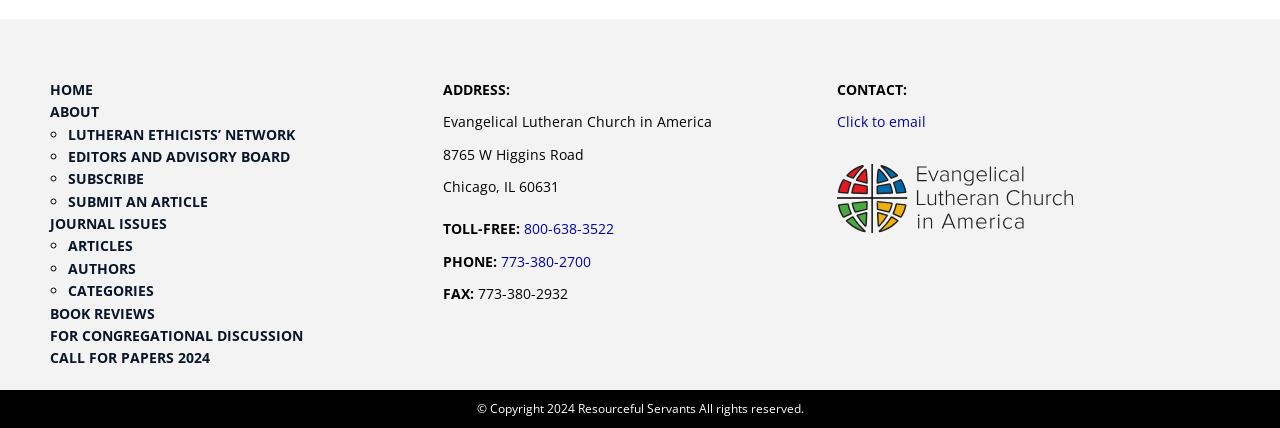Highlight the bounding box coordinates of the element that should be clicked to carry out the following instruction: "Click CONTACT:". The coordinates must be given as four float numbers ranging from 0 to 1, i.e., [left, top, right, bottom].

[0.654, 0.186, 0.708, 0.231]